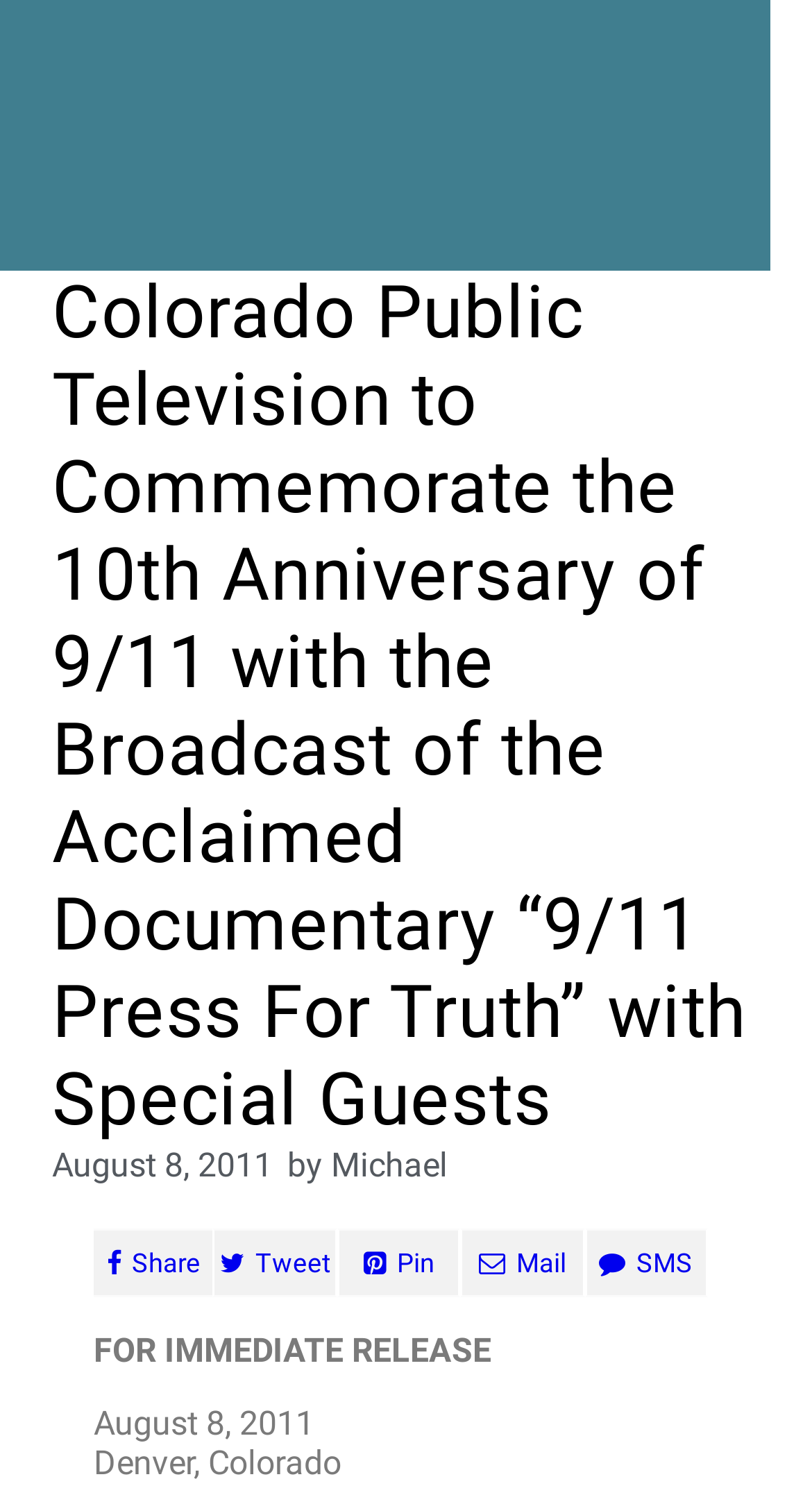Locate the UI element described as follows: "August 8, 2011". Return the bounding box coordinates as four float numbers between 0 and 1 in the order [left, top, right, bottom].

[0.064, 0.771, 0.336, 0.797]